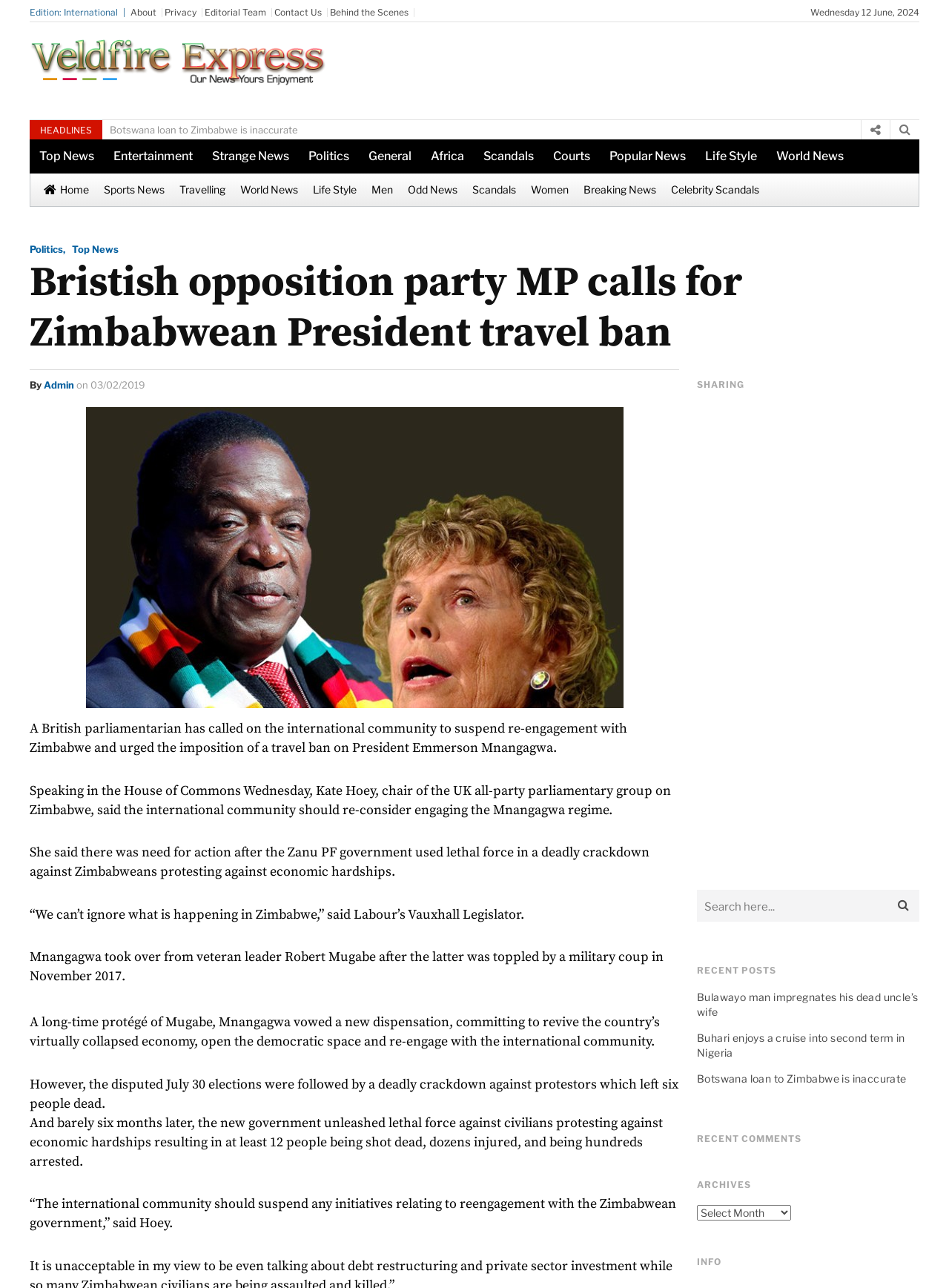Using the element description Behind the Scenes, predict the bounding box coordinates for the UI element. Provide the coordinates in (top-left x, top-left y, bottom-right x, bottom-right y) format with values ranging from 0 to 1.

[0.348, 0.005, 0.43, 0.014]